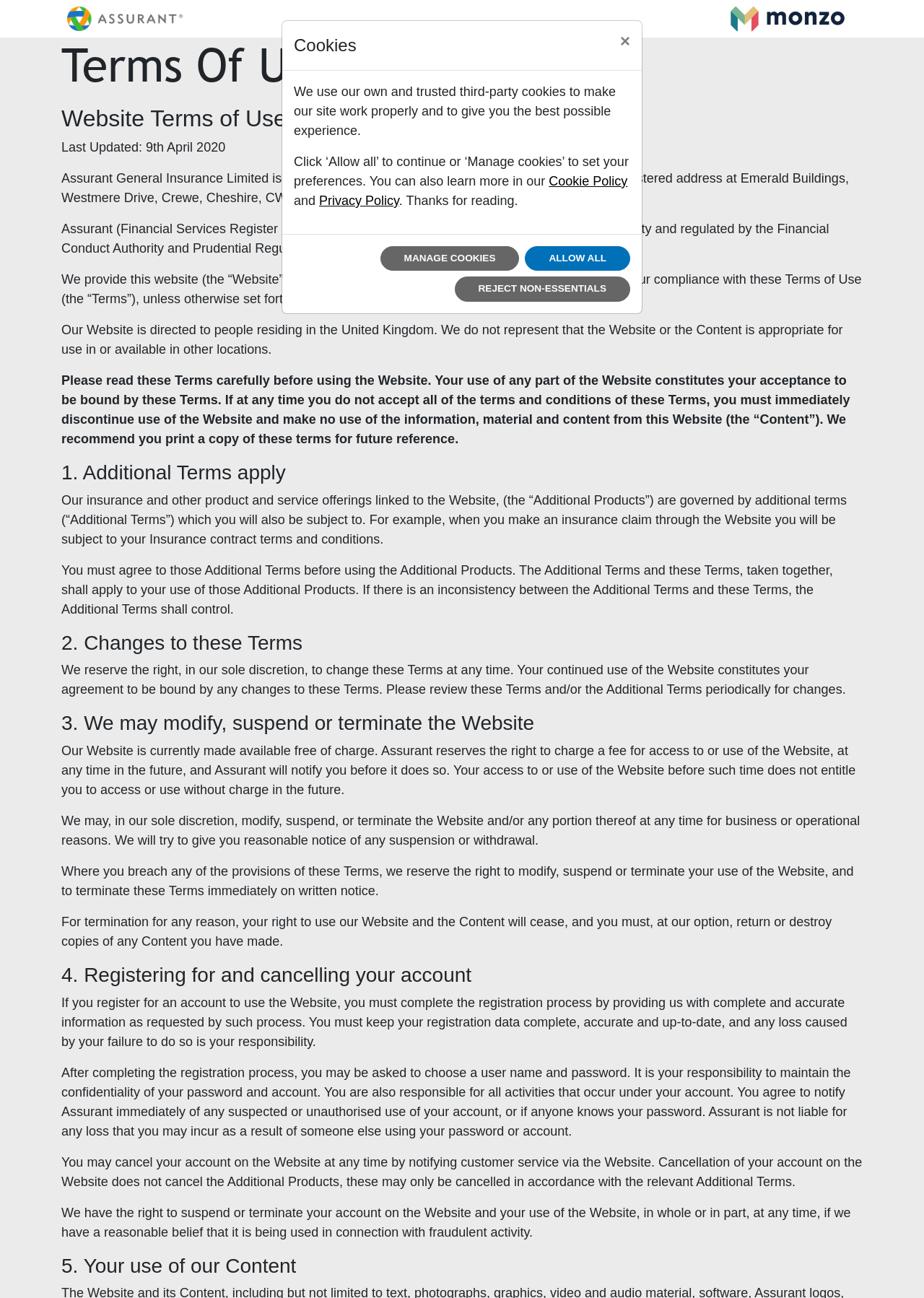Provide a brief response to the question below using a single word or phrase: 
What is the purpose of the Website?

Personal non-commercial use